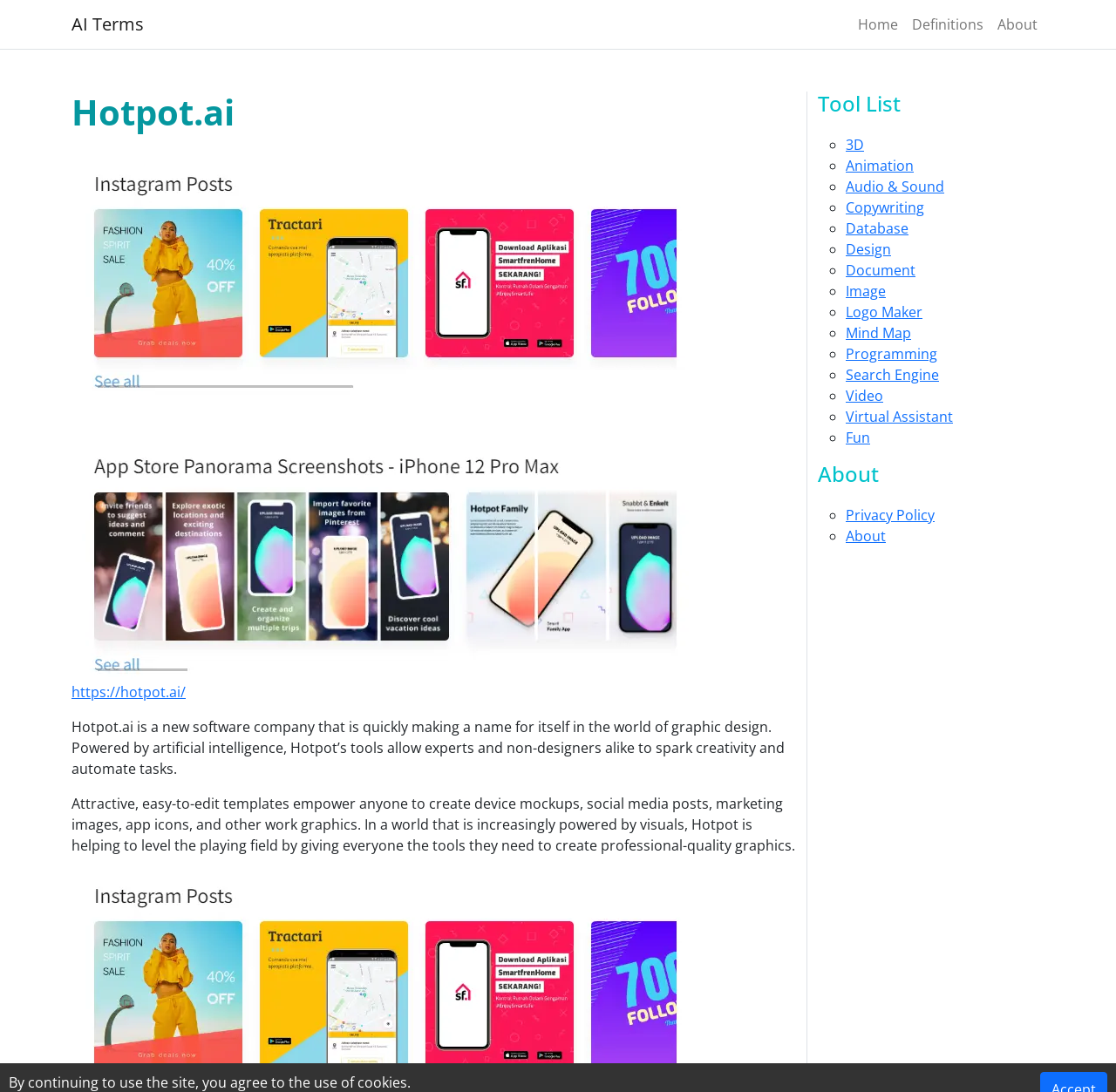Answer with a single word or phrase: 
What is the purpose of Hotpot's tools?

To spark creativity and automate tasks